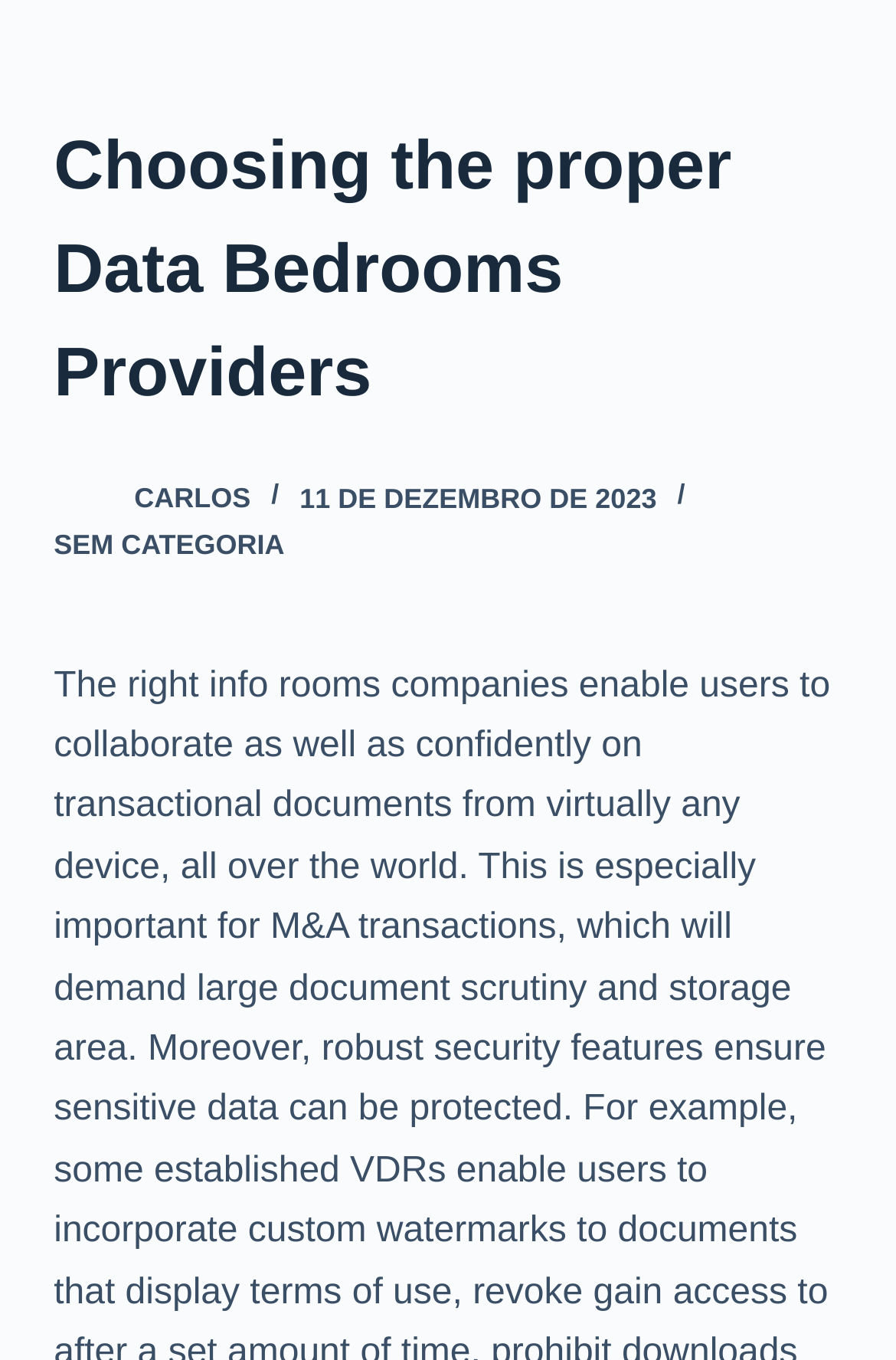Describe in detail what you see on the webpage.

The webpage appears to be a blog post or article titled "Choosing the proper Data Bedrooms Providers – Parque de Bambu". At the top, there is a link "Pular para o conteúdo" which translates to "Skip to content". Below this link, there is a header section that spans almost the entire width of the page. Within this header, the title "Choosing the proper Data Bedrooms Providers" is prominently displayed.

To the right of the title, there are two links, "Carlos" and "CARLOS", which are likely the author's name. Next to these links, there is an image of the author, also labeled "Carlos". Below the title and author information, there is a timestamp "11 DE DEZEMBRO DE 2023", which indicates the date the article was published.

Finally, there is a link "SEM CATEGORIA", which translates to "NO CATEGORY", likely indicating the category or tag of the article. Overall, the webpage appears to be a simple blog post or article with a clear title, author information, and publication date.